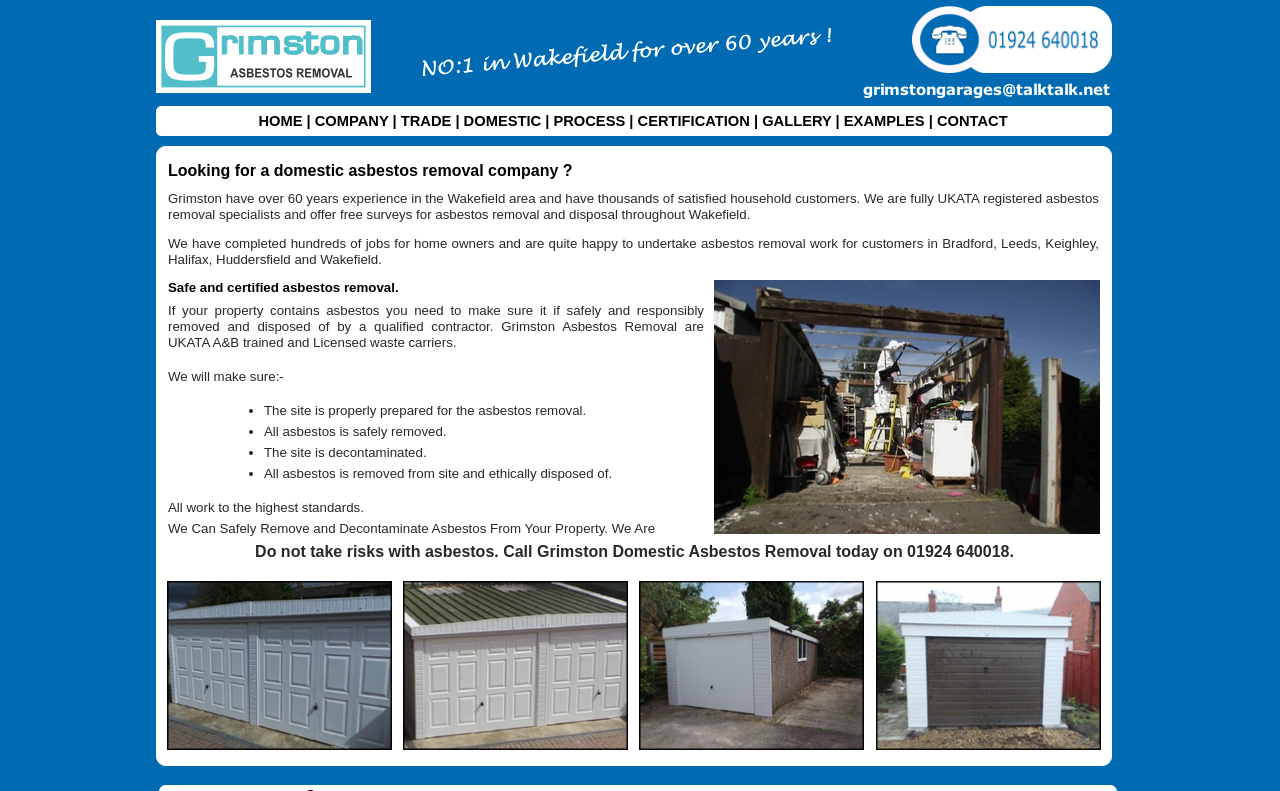Please look at the image and answer the question with a detailed explanation: What is the company's experience in Wakefield area?

According to the webpage, Grimston have over 60 years experience in the Wakefield area and have thousands of satisfied household customers.